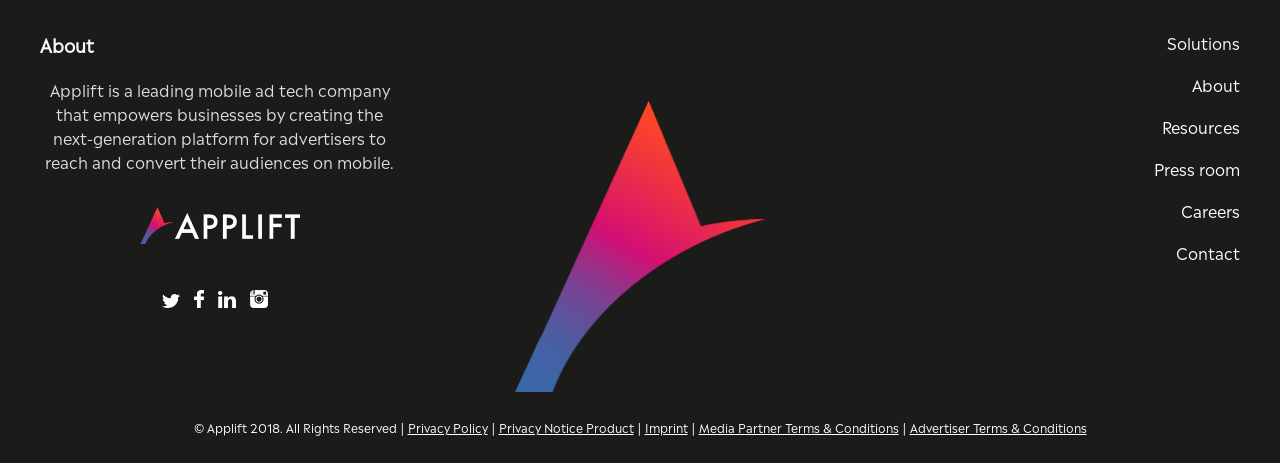Locate the bounding box coordinates of the element you need to click to accomplish the task described by this instruction: "Click on About".

[0.031, 0.045, 0.312, 0.145]